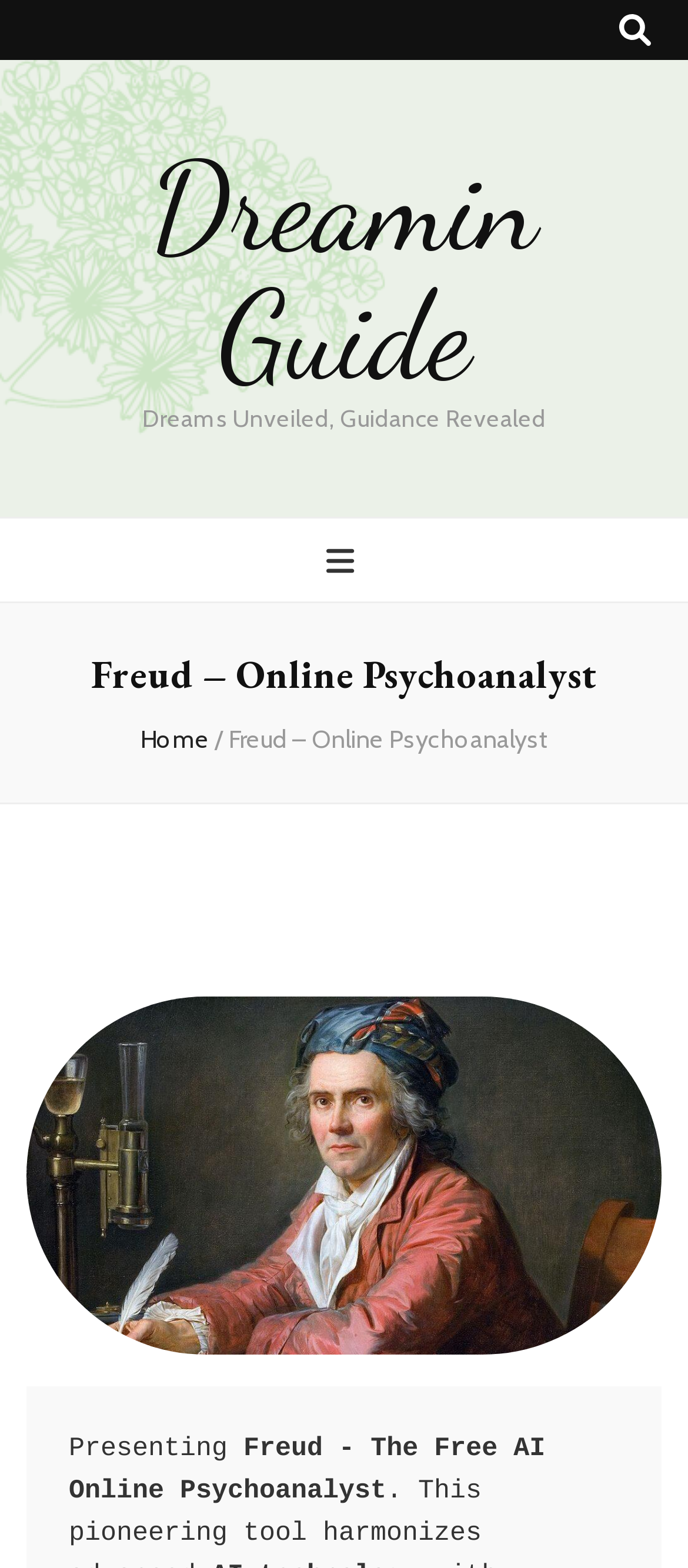What is the tagline of the website?
Based on the image, please offer an in-depth response to the question.

I found the answer by looking at the StaticText element 'Dreams Unveiled, Guidance Revealed' which is a prominent text on the webpage and appears to be the tagline.